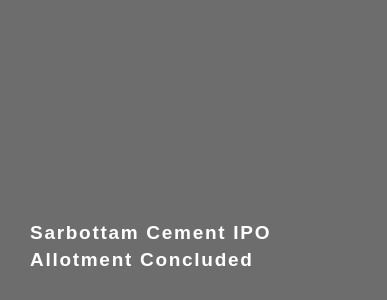What is the purpose of the announcement? Observe the screenshot and provide a one-word or short phrase answer.

To inform investors